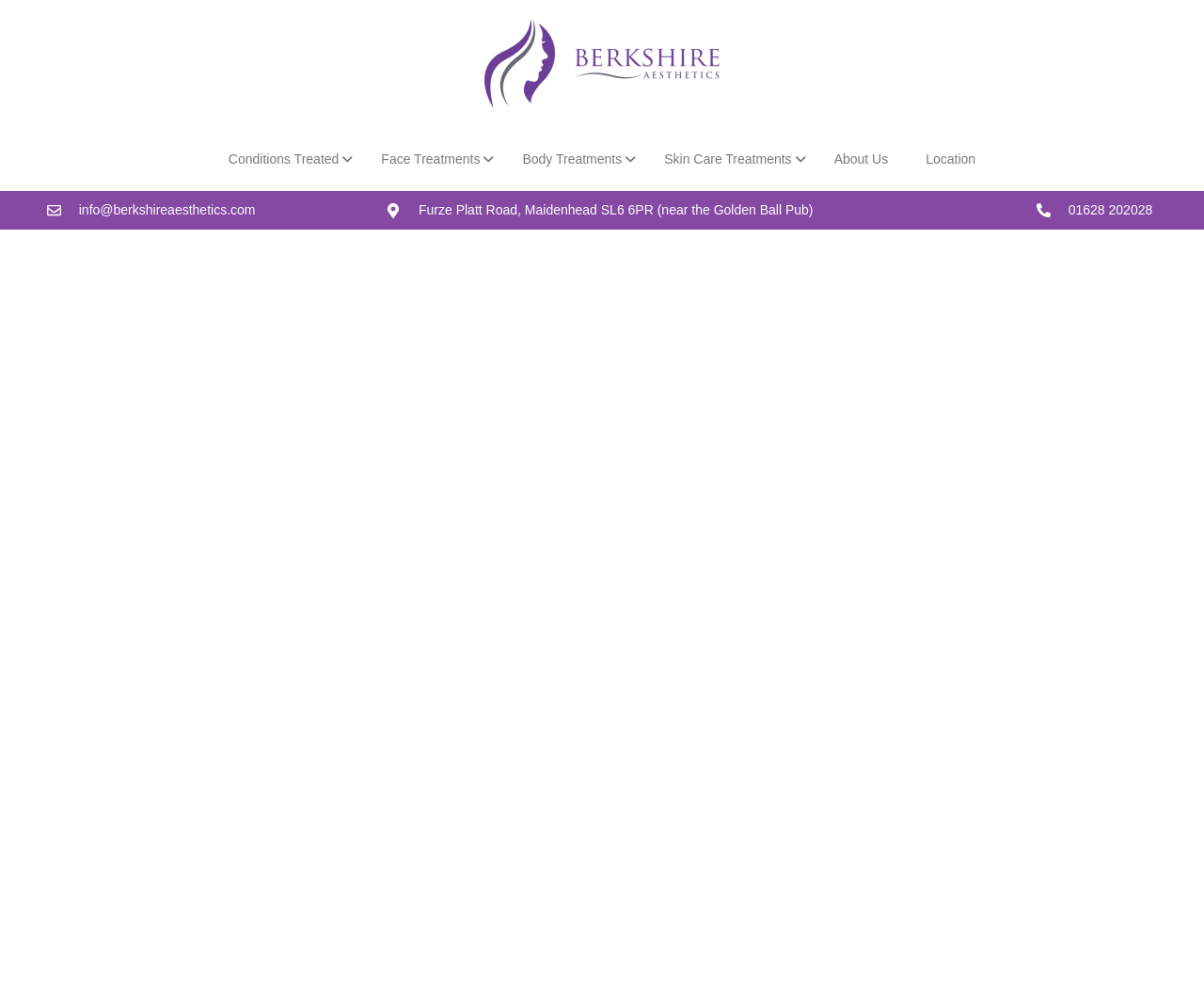Identify the bounding box for the UI element that is described as follows: "info@berkshireaesthetics.com".

[0.039, 0.203, 0.212, 0.223]